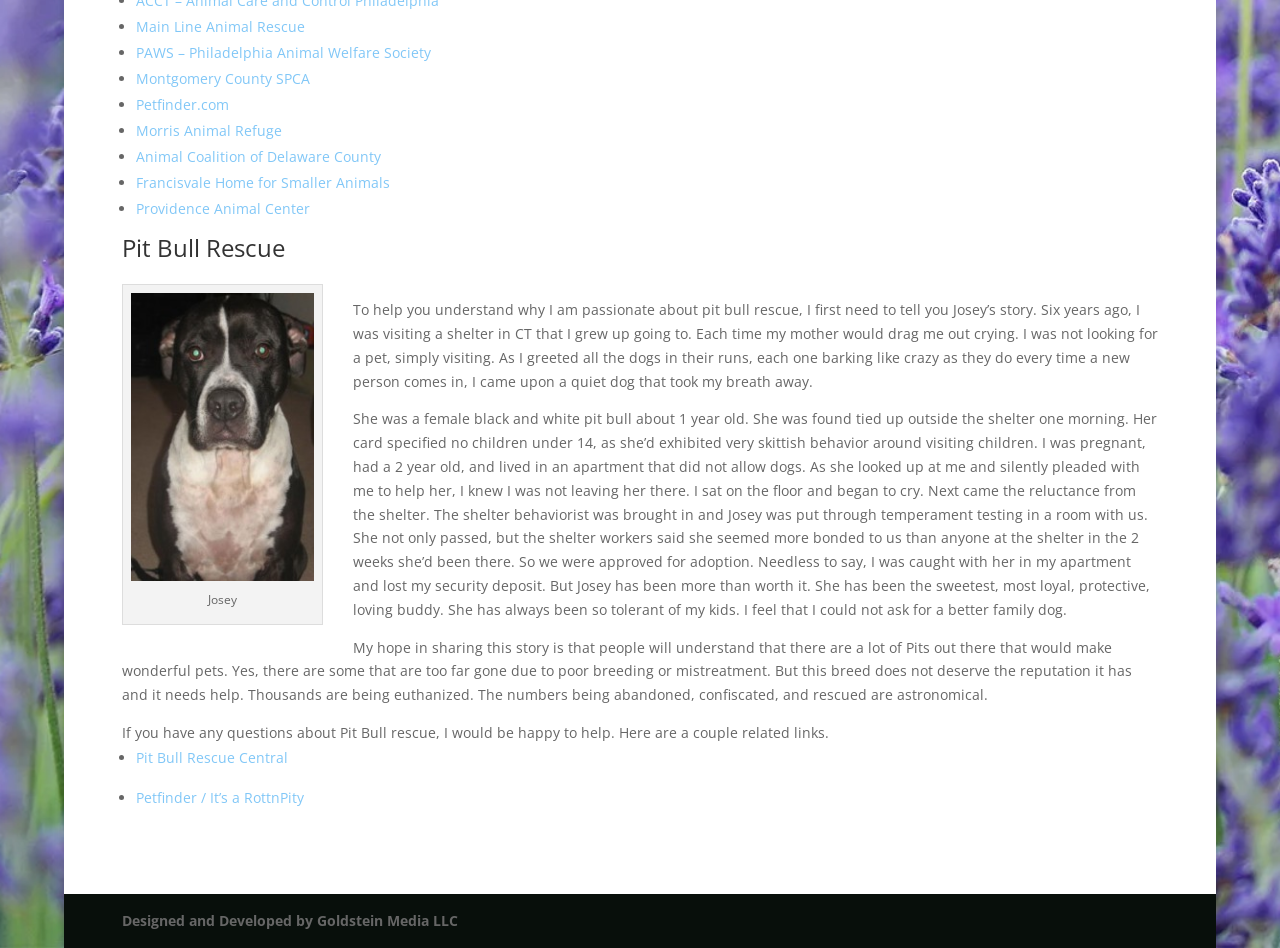Given the element description, predict the bounding box coordinates in the format (top-left x, top-left y, bottom-right x, bottom-right y). Make sure all values are between 0 and 1. Here is the element description: Pit Bull Rescue Central

[0.106, 0.789, 0.225, 0.809]